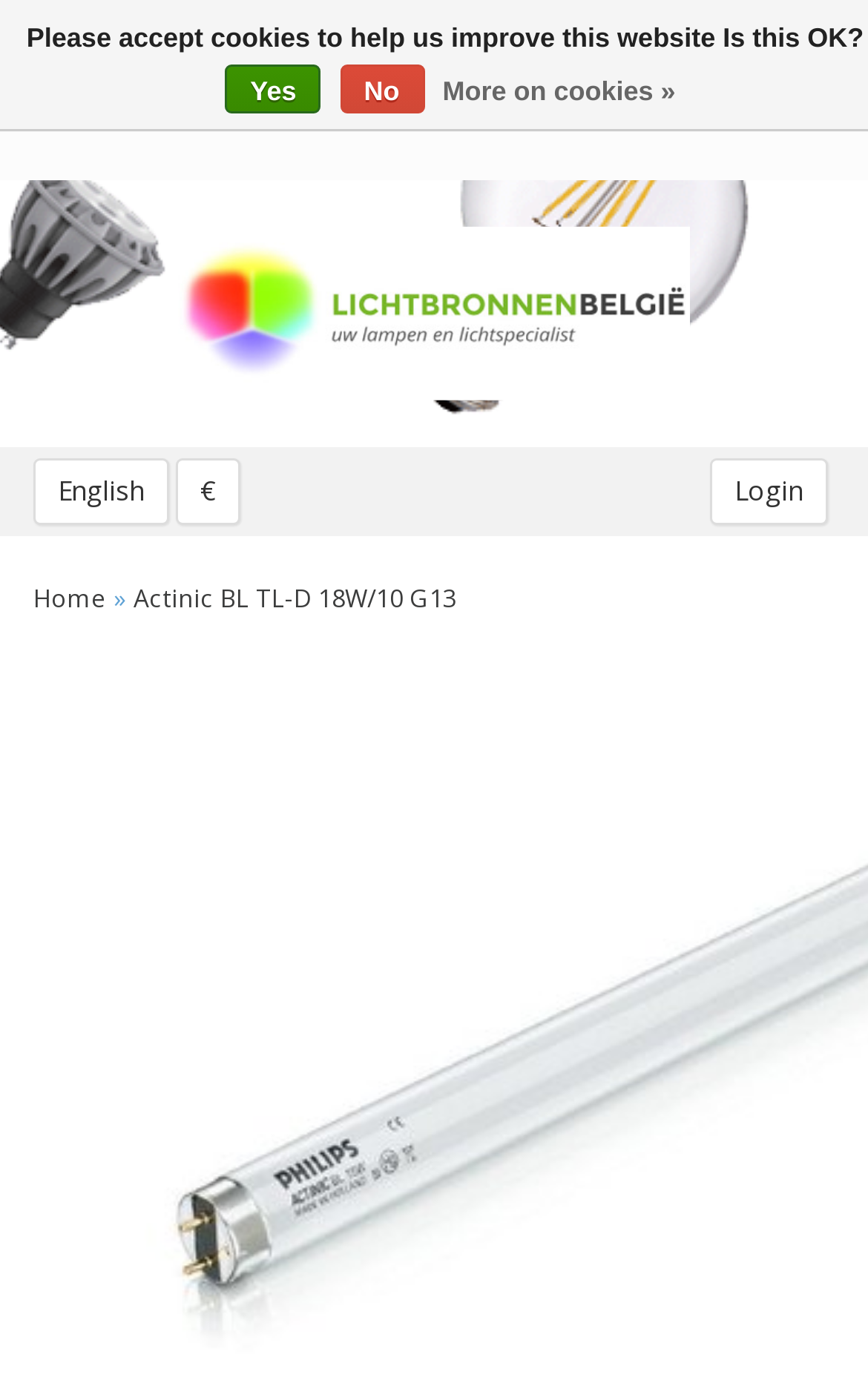Locate the bounding box for the described UI element: "Actinic BL TL-D 18W/10 G13". Ensure the coordinates are four float numbers between 0 and 1, formatted as [left, top, right, bottom].

[0.154, 0.415, 0.526, 0.439]